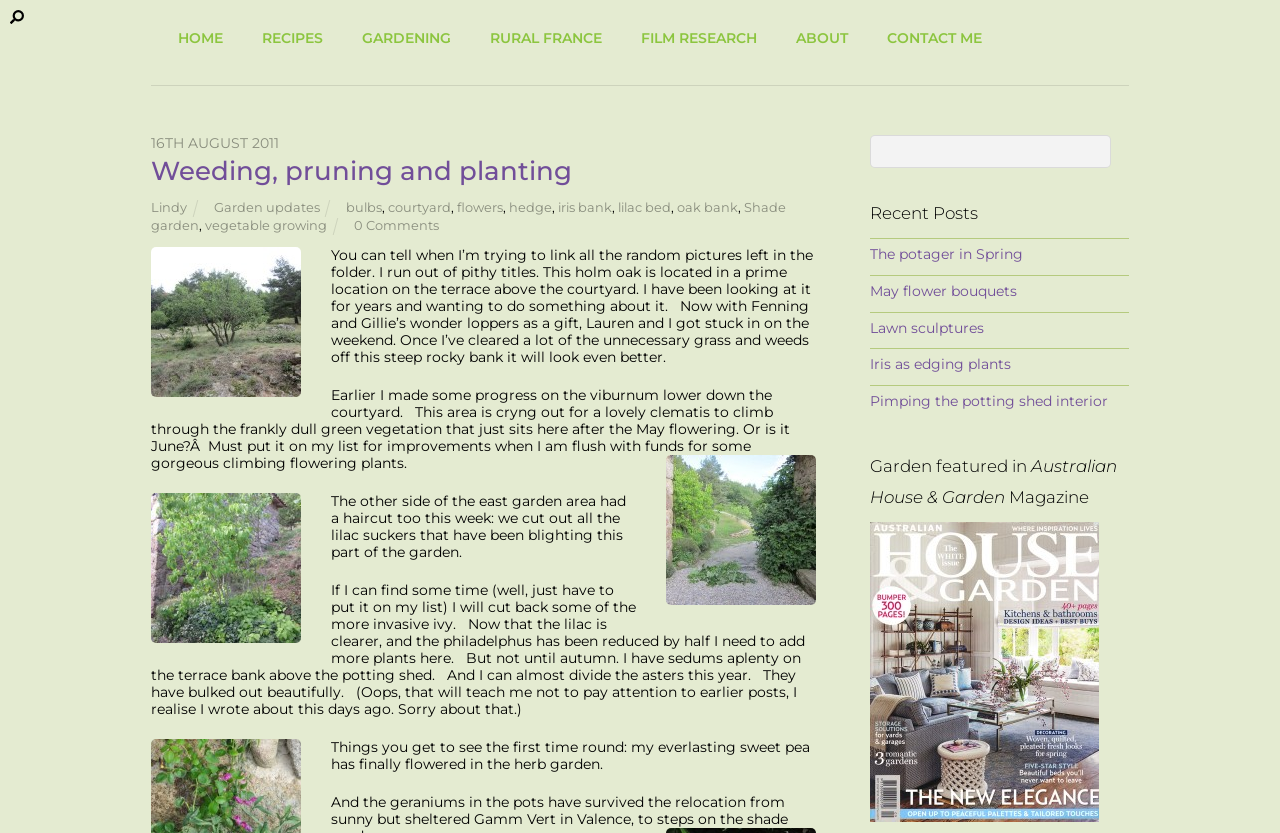Please locate the bounding box coordinates of the region I need to click to follow this instruction: "Click on the 'Weeding, pruning and planting' link".

[0.118, 0.186, 0.447, 0.225]